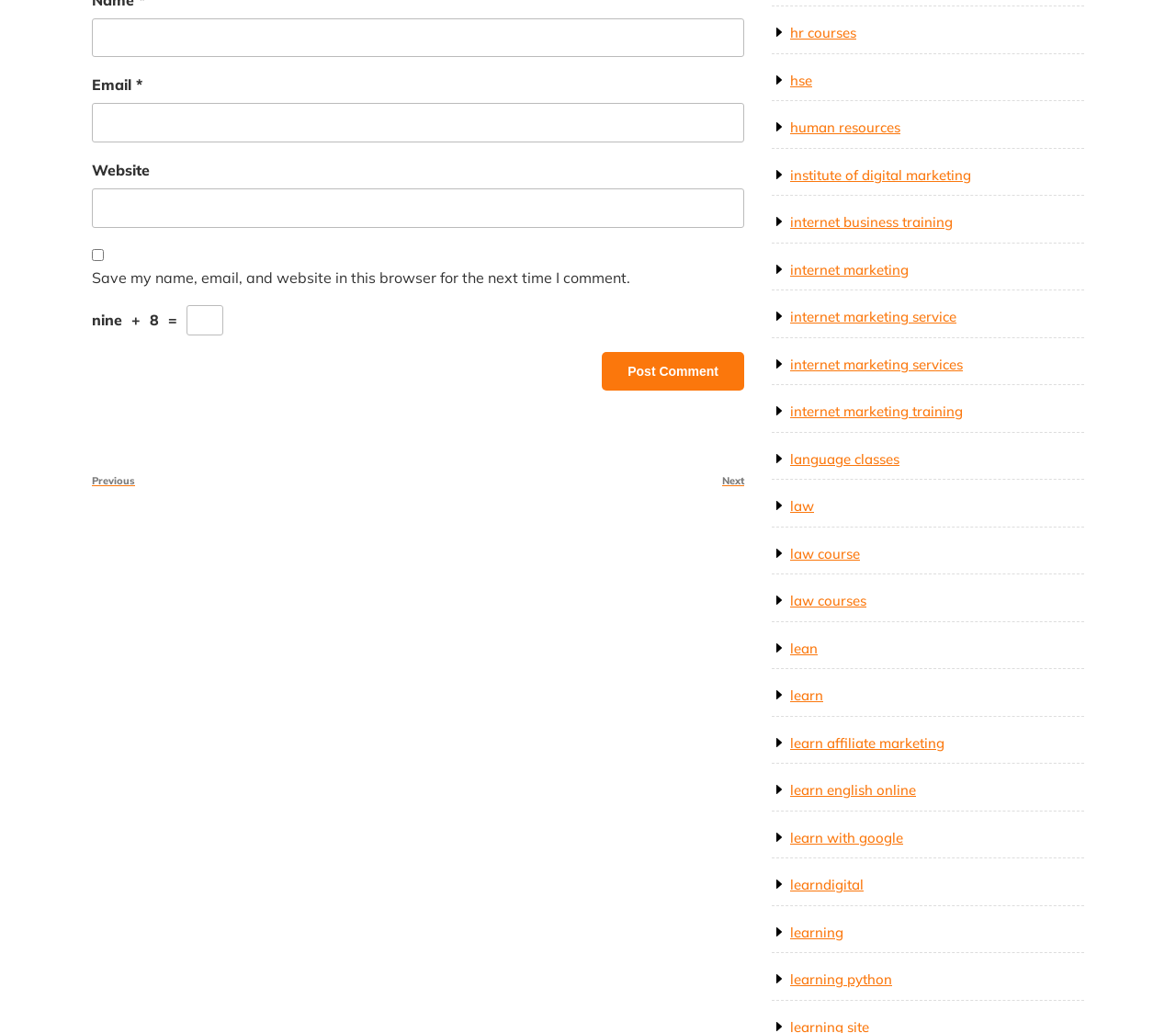Please identify the coordinates of the bounding box for the clickable region that will accomplish this instruction: "Read the review of James Taylor's album".

None